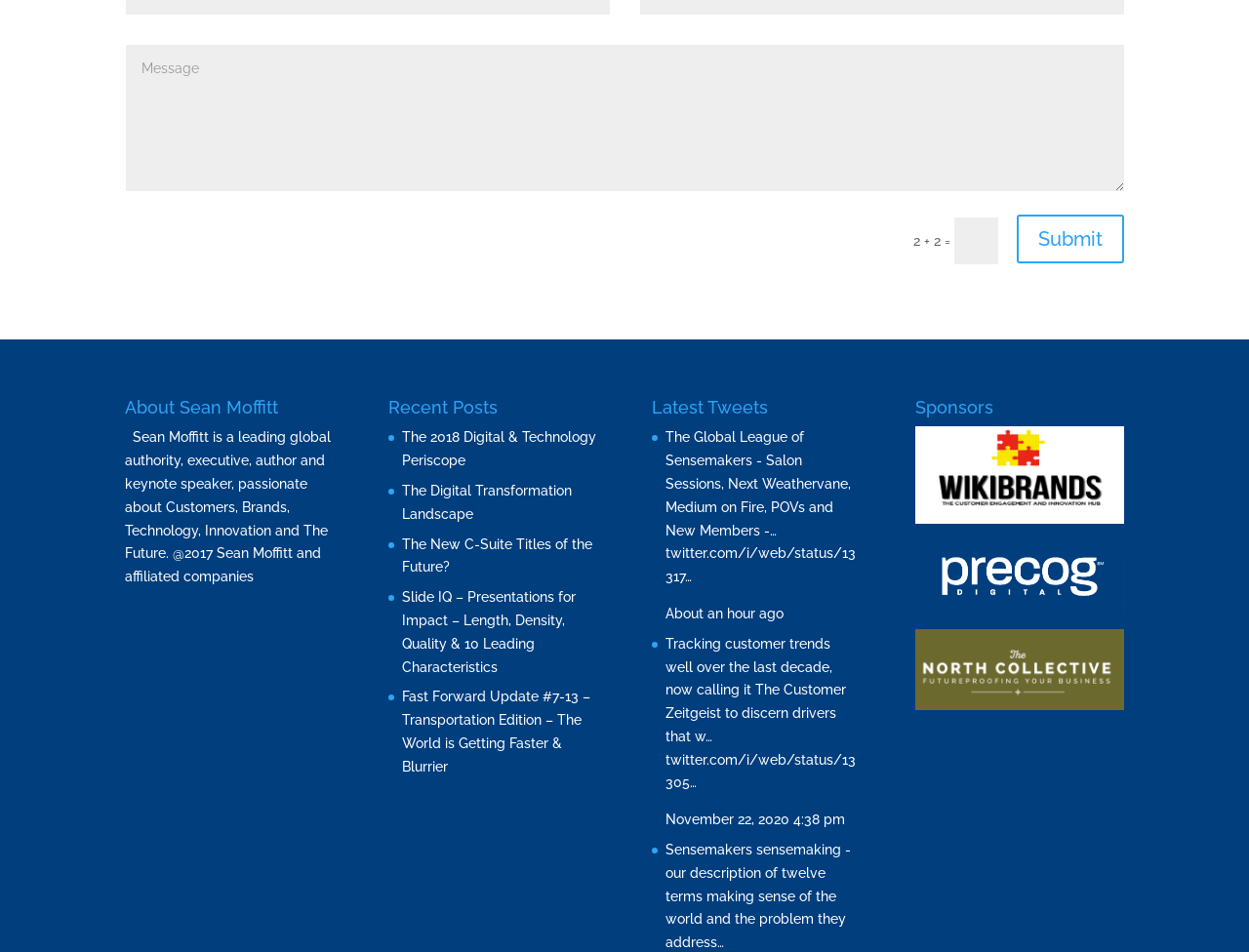Please determine the bounding box coordinates, formatted as (top-left x, top-left y, bottom-right x, bottom-right y), with all values as floating point numbers between 0 and 1. Identify the bounding box of the region described as: input value="Message" Message

[0.101, 0.048, 0.9, 0.201]